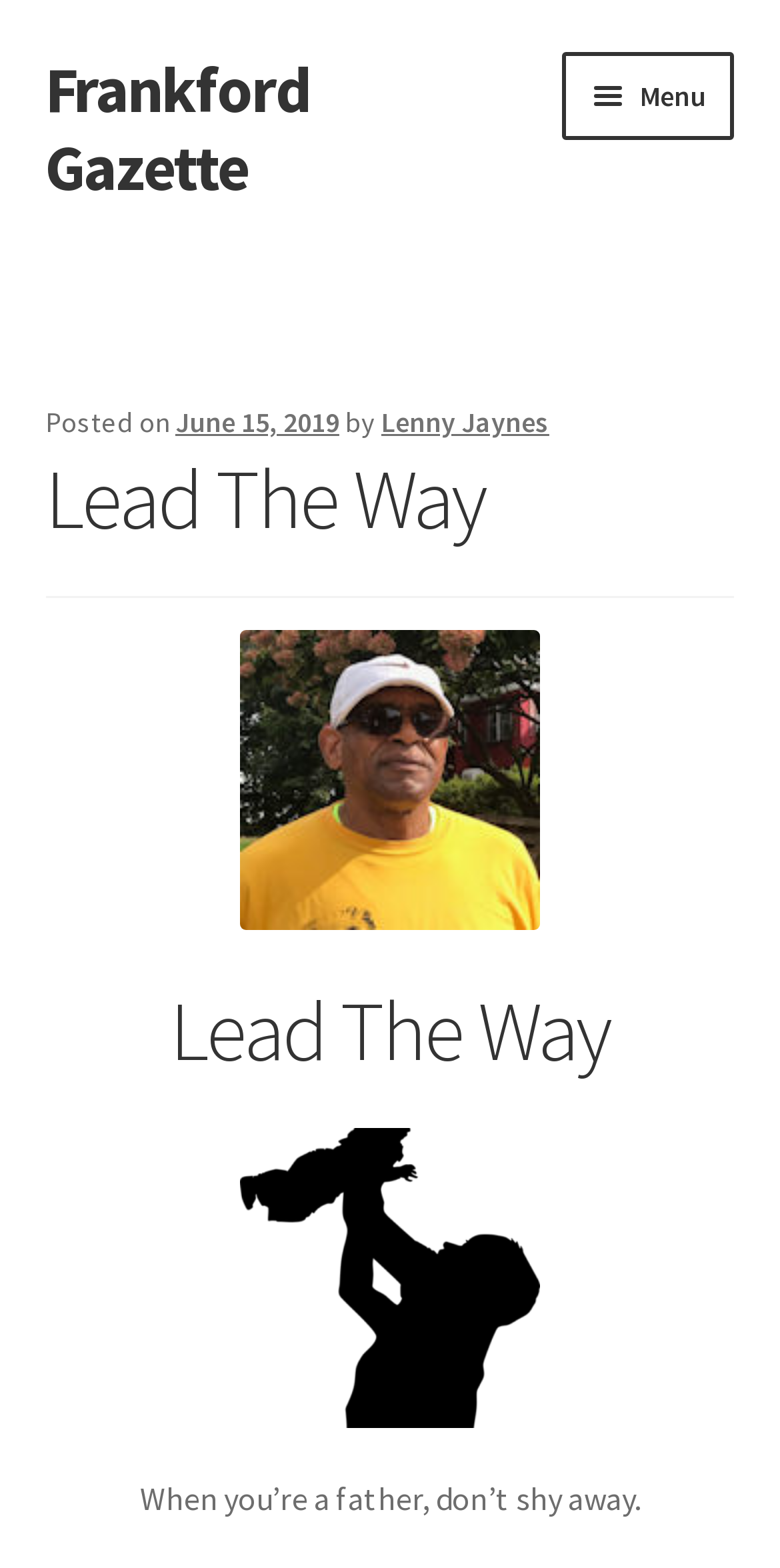Using a single word or phrase, answer the following question: 
What is the main topic of the article?

Lead The Way